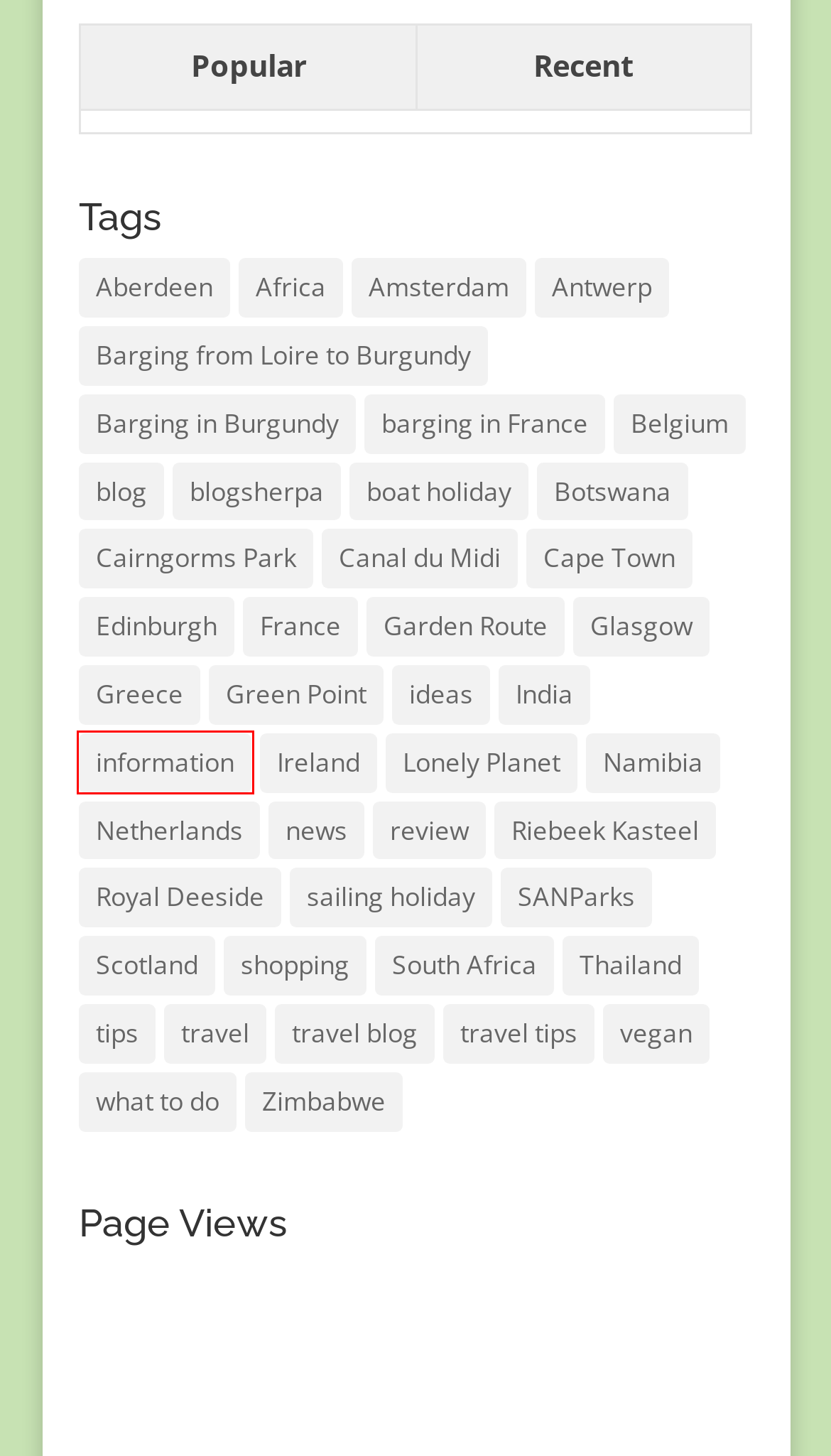Analyze the screenshot of a webpage with a red bounding box and select the webpage description that most accurately describes the new page resulting from clicking the element inside the red box. Here are the candidates:
A. Belgium Archives - Green Point Greenie
B. information Archives - Green Point Greenie
C. Zimbabwe Archives - Green Point Greenie
D. travel tips Archives - Green Point Greenie
E. France Archives - Green Point Greenie
F. review Archives - Green Point Greenie
G. tips Archives - Green Point Greenie
H. Green Point Archives - Green Point Greenie

B